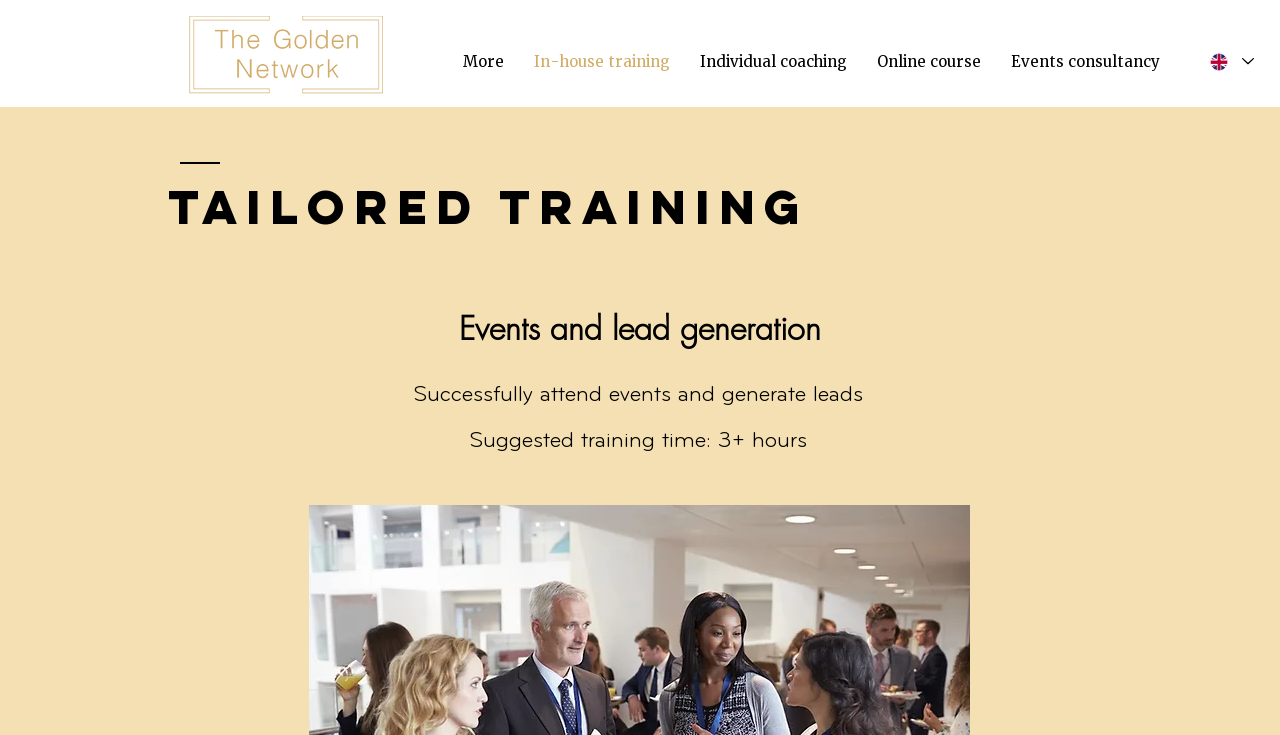What is the logo of TGN Coaching?
Refer to the image and give a detailed response to the question.

The logo of TGN Coaching is located at the top left corner of the webpage, and it is an image with the text 'TGN Logo transparent.png'.